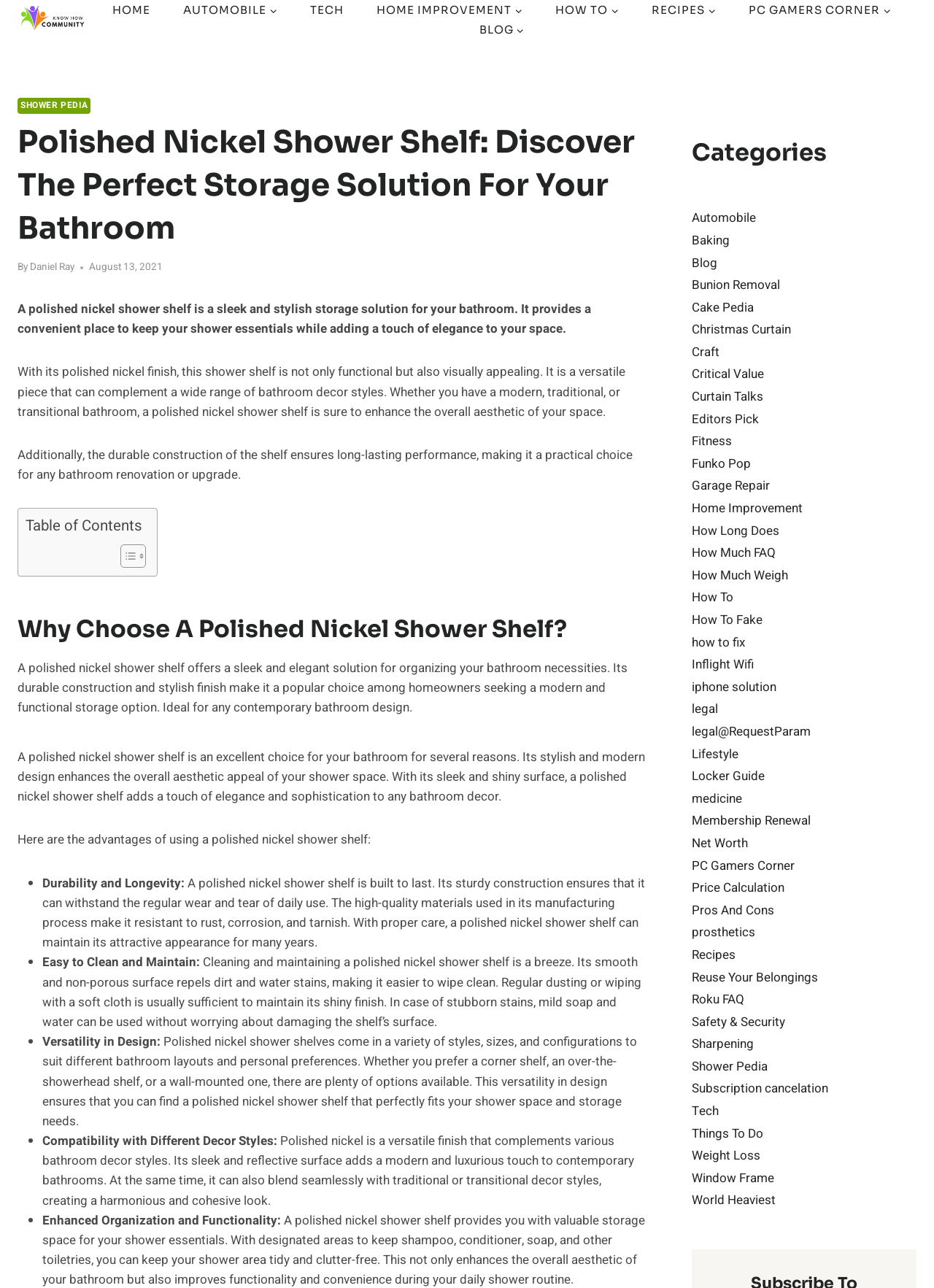Show me the bounding box coordinates of the clickable region to achieve the task as per the instruction: "Click the 'How To' link".

[0.577, 0.0, 0.68, 0.015]